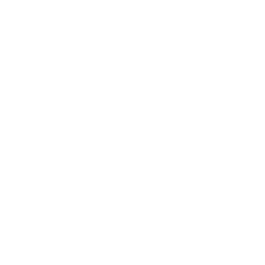Explain the details of the image comprehensively.

The image features the "IICRC Certified" logo, representing a certification from the Institute of Inspection, Cleaning and Restoration Certification (IICRC). This logo signifies that a cleaning company meets the industry's standards for professionalism and quality. It acts as a mark of trust and reliability for consumers seeking air duct, carpet cleaning, and other related services, ensuring that the company has undergone rigorous training and adheres to the IICRC's best practices. The logo is prominently displayed to convey credibility and expertise in the cleaning industry.